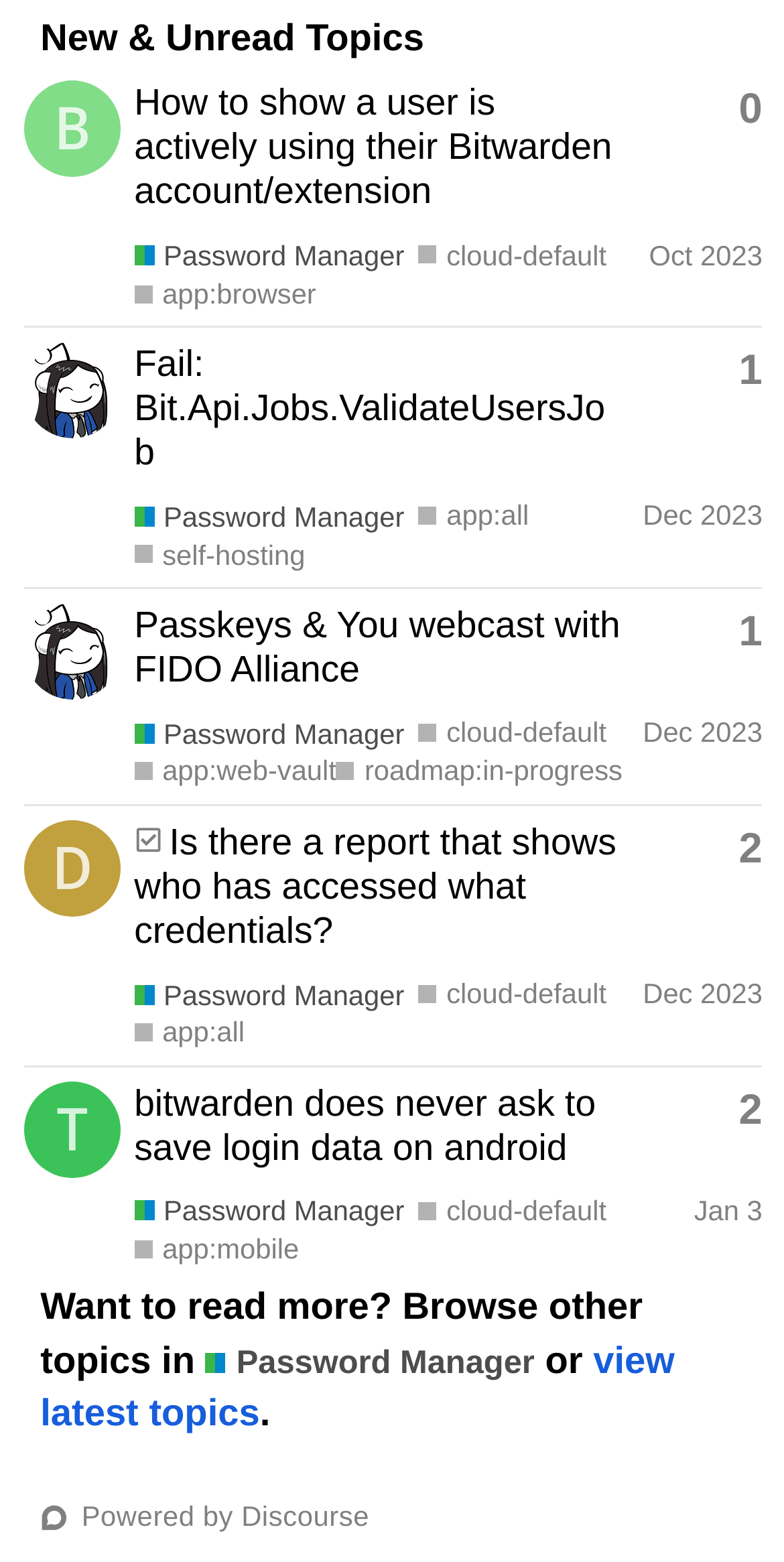Determine the bounding box coordinates of the clickable area required to perform the following instruction: "View the latest topics". The coordinates should be represented as four float numbers between 0 and 1: [left, top, right, bottom].

[0.027, 0.82, 0.973, 0.921]